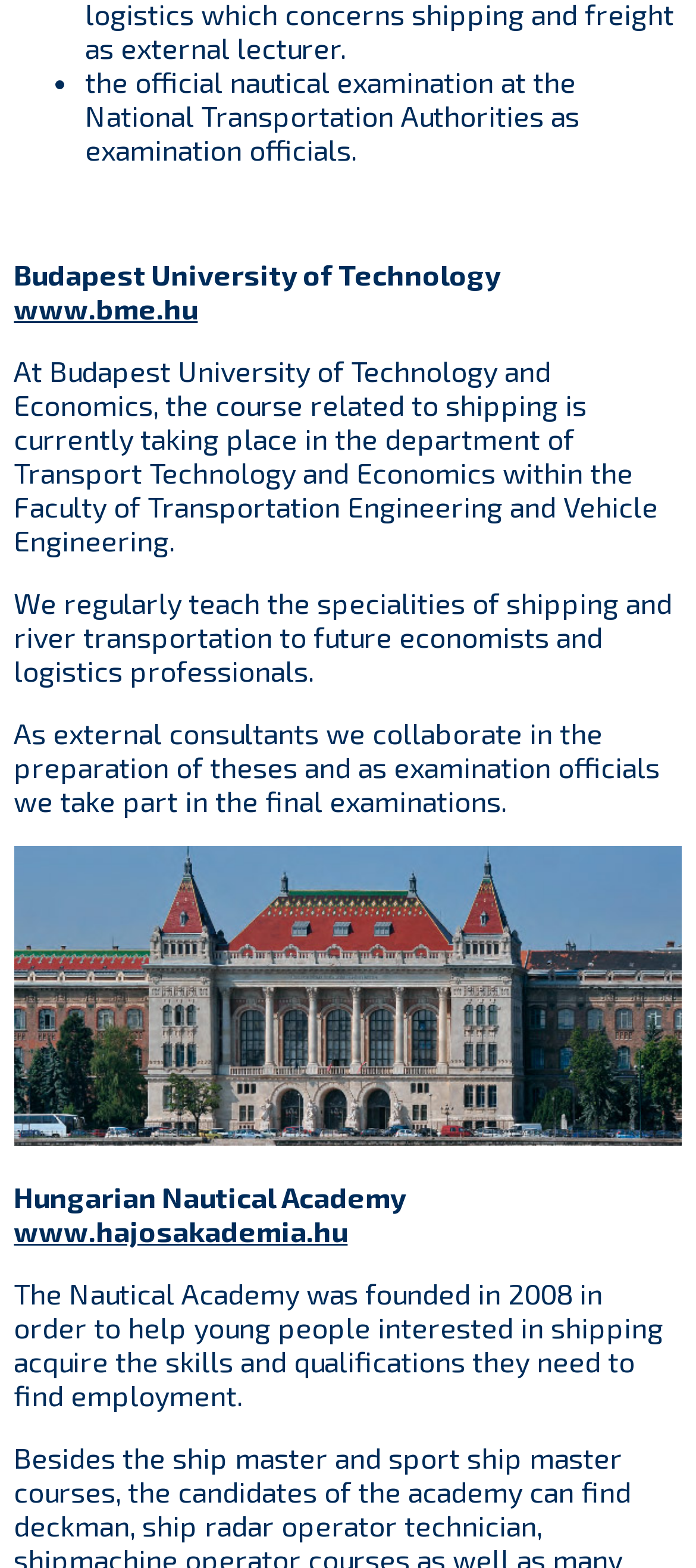Locate the bounding box for the described UI element: "www.hajosakademia.hu". Ensure the coordinates are four float numbers between 0 and 1, formatted as [left, top, right, bottom].

[0.02, 0.774, 0.499, 0.796]